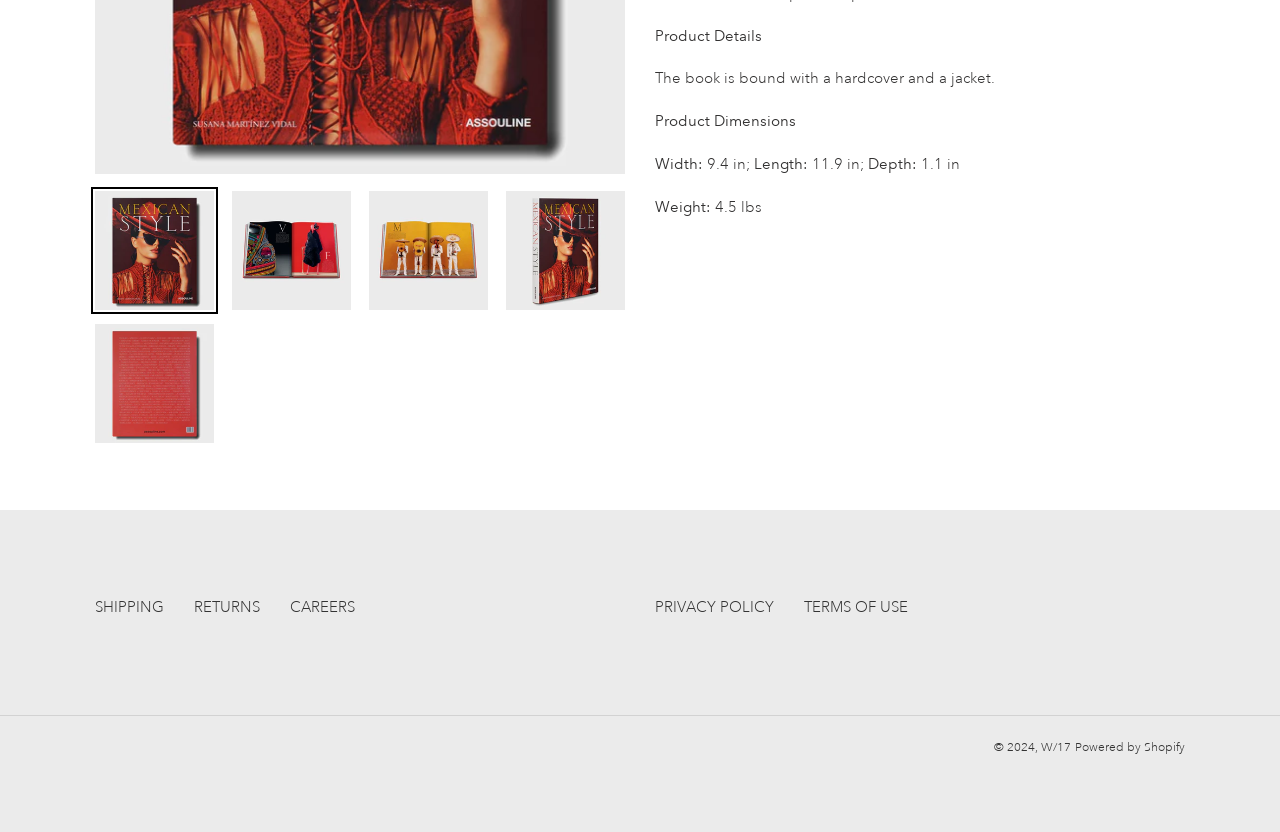Provide the bounding box for the UI element matching this description: "CAREERS".

[0.227, 0.719, 0.277, 0.742]